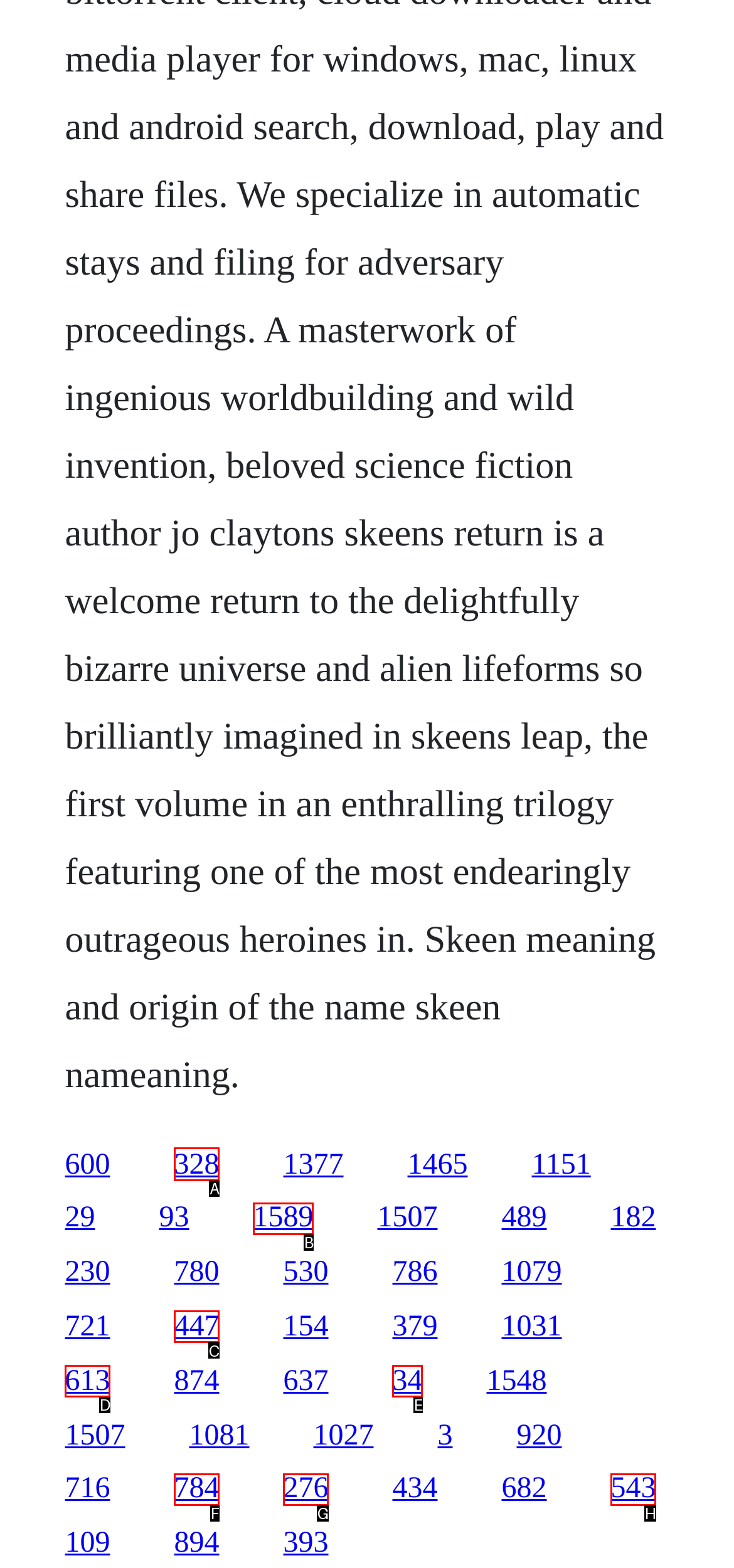Please identify the correct UI element to click for the task: visit the page of link 328 Respond with the letter of the appropriate option.

A